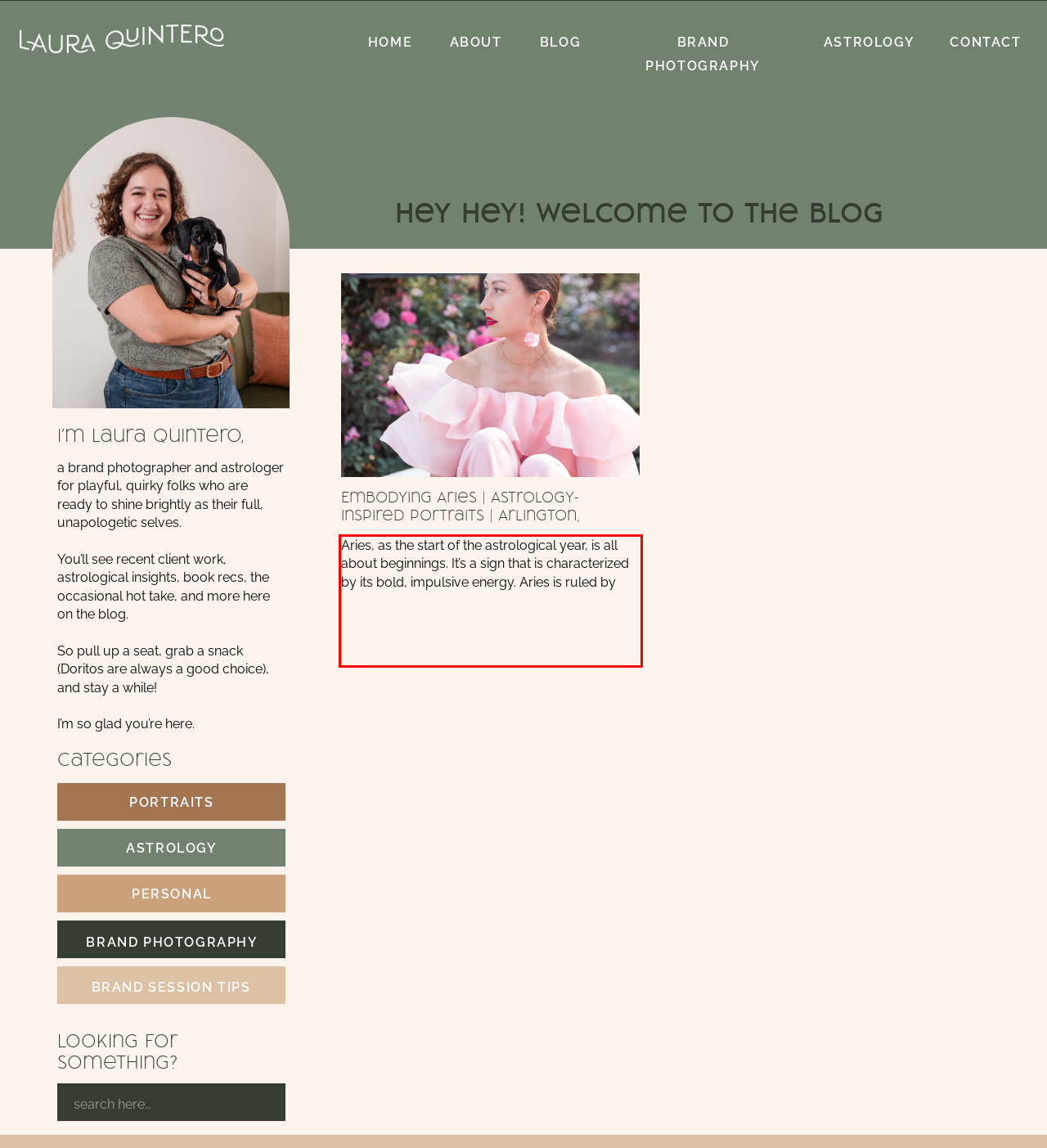Please take the screenshot of the webpage, find the red bounding box, and generate the text content that is within this red bounding box.

Aries, as the start of the astrological year, is all about beginnings. It’s a sign that is characterized by its bold, impulsive energy. Aries is ruled by Mars, the warrior, and the sign is known for its eagerness to do things. Aries is a cardinal fire sign, which emphasizes that energy and brings it to […]